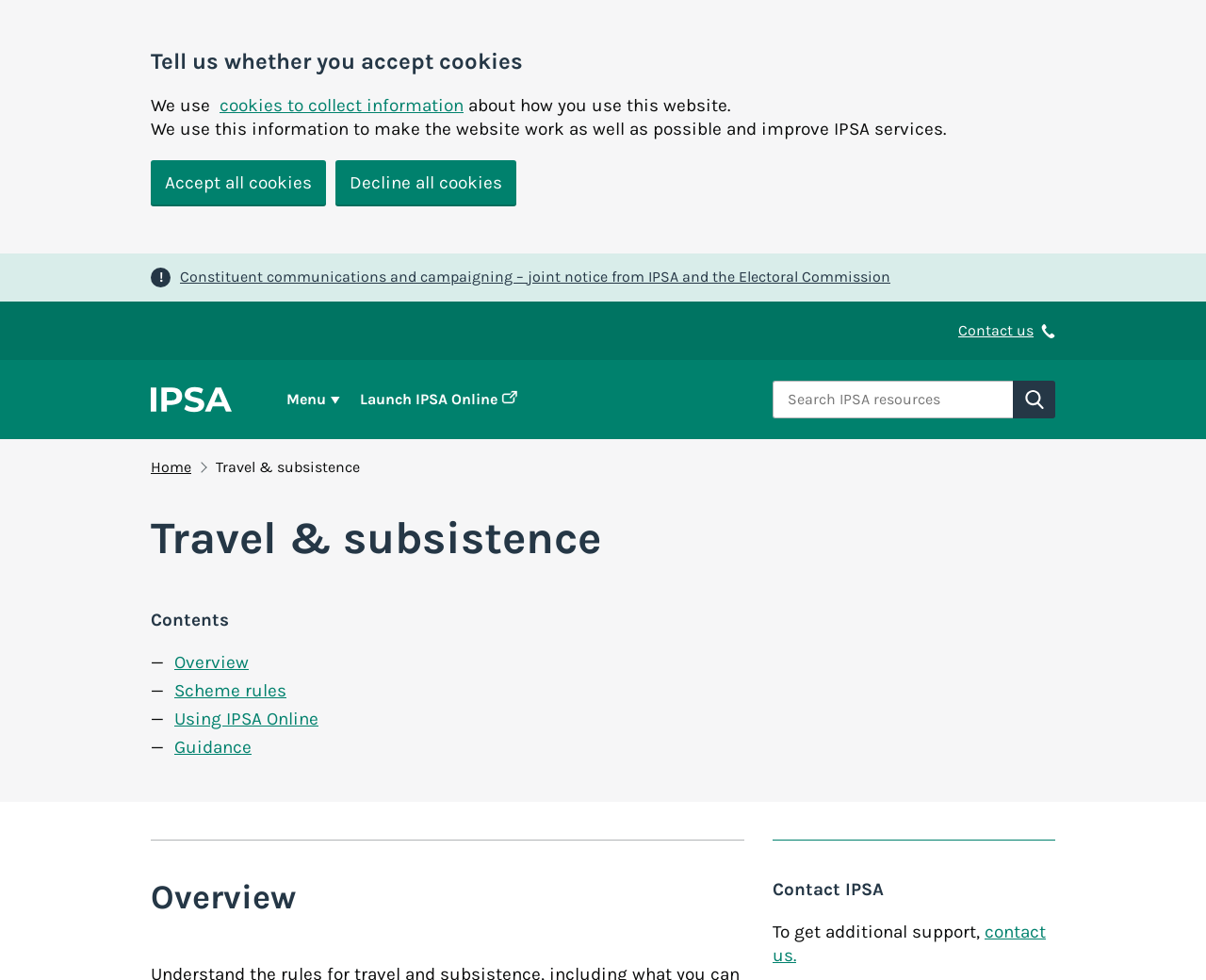Provide the bounding box coordinates of the UI element that matches the description: "Home".

None